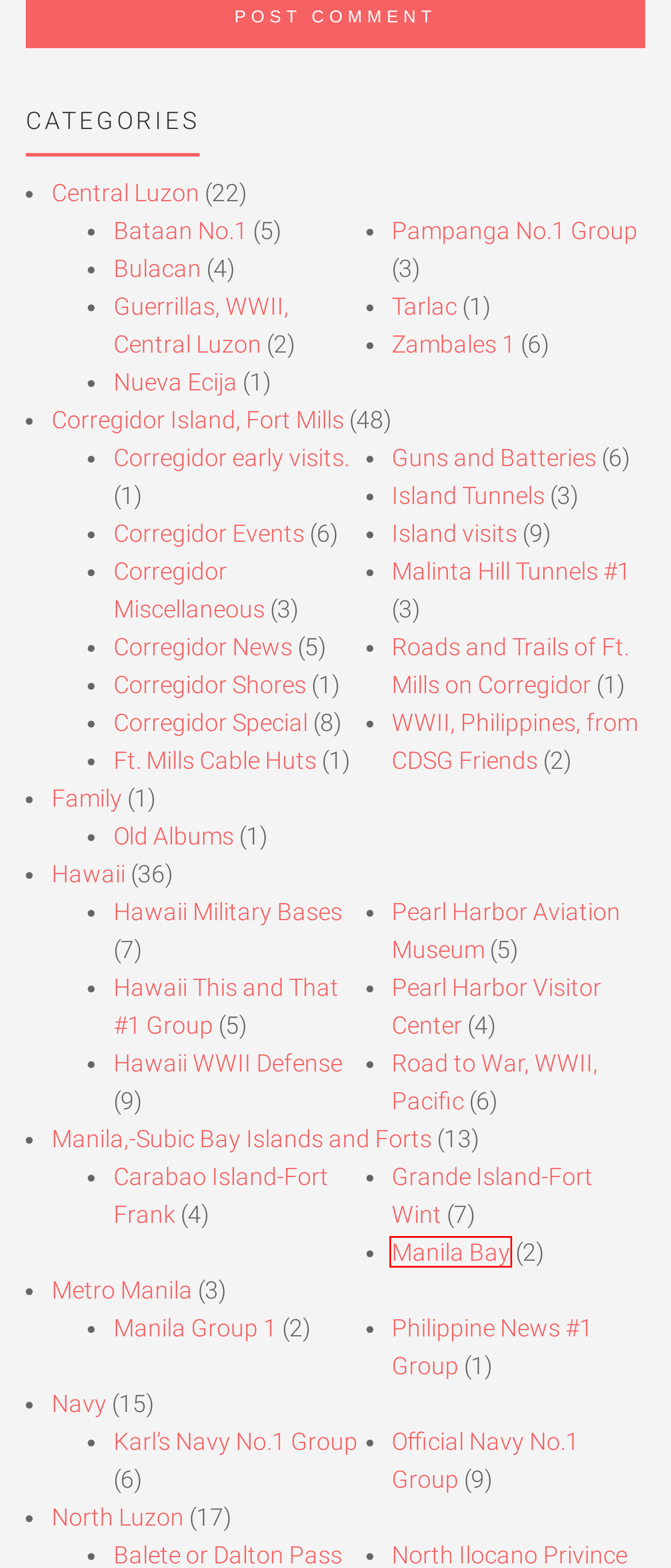You are presented with a screenshot of a webpage containing a red bounding box around a particular UI element. Select the best webpage description that matches the new webpage after clicking the element within the bounding box. Here are the candidates:
A. Malinta Hill Tunnels #1 – Philippine-Sailor
B. Corregidor News – Philippine-Sailor
C. Island Tunnels – Philippine-Sailor
D. Carabao Island-Fort Frank – Philippine-Sailor
E. Zambales 1 – Philippine-Sailor
F. Family – Philippine-Sailor
G. Hawaii WWII Defense – Philippine-Sailor
H. Manila Bay – Philippine-Sailor

H